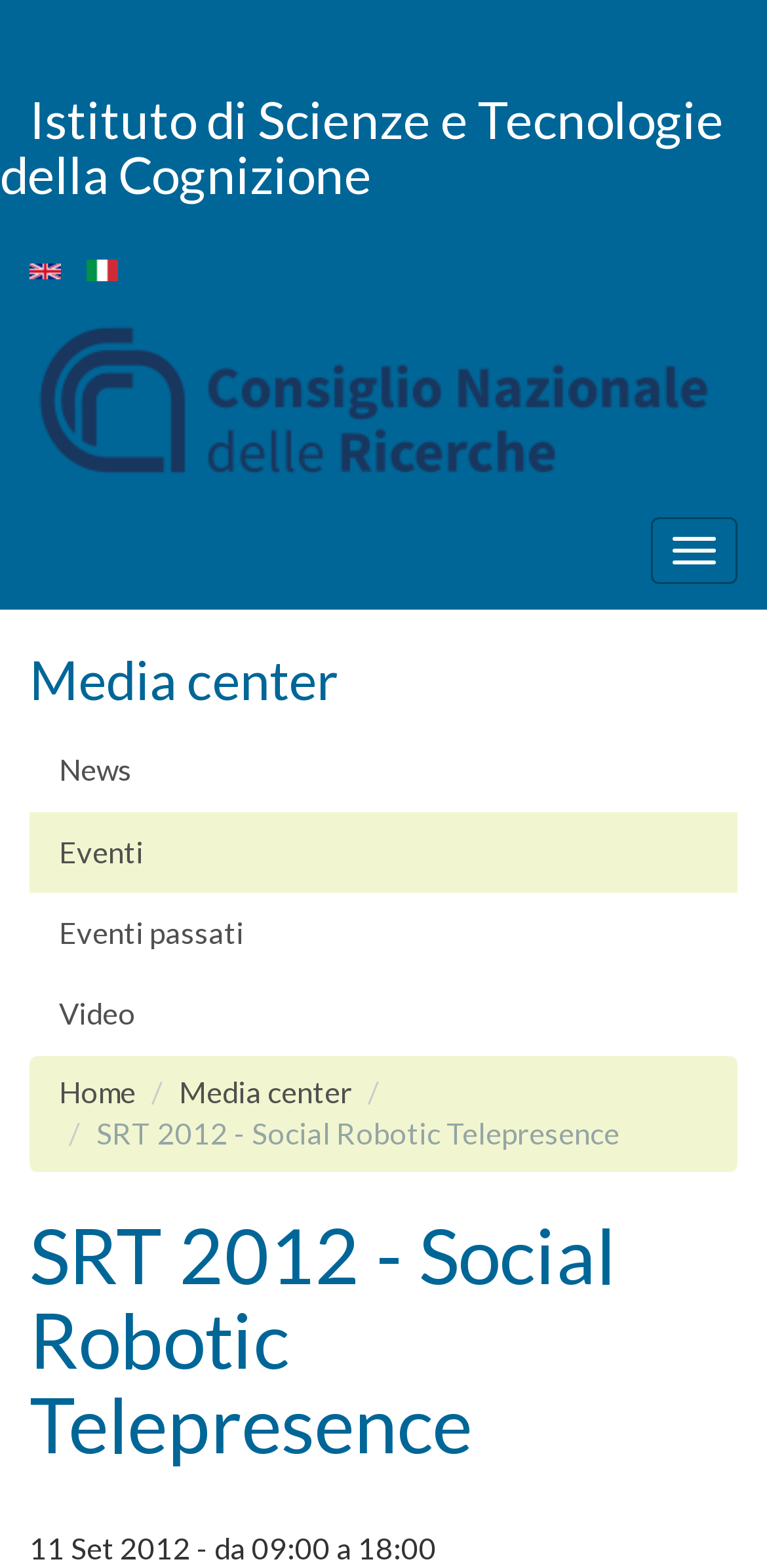What is the date and time of an event mentioned on this webpage?
Using the image as a reference, answer the question with a short word or phrase.

11 Set 2012, 09:00-18:00